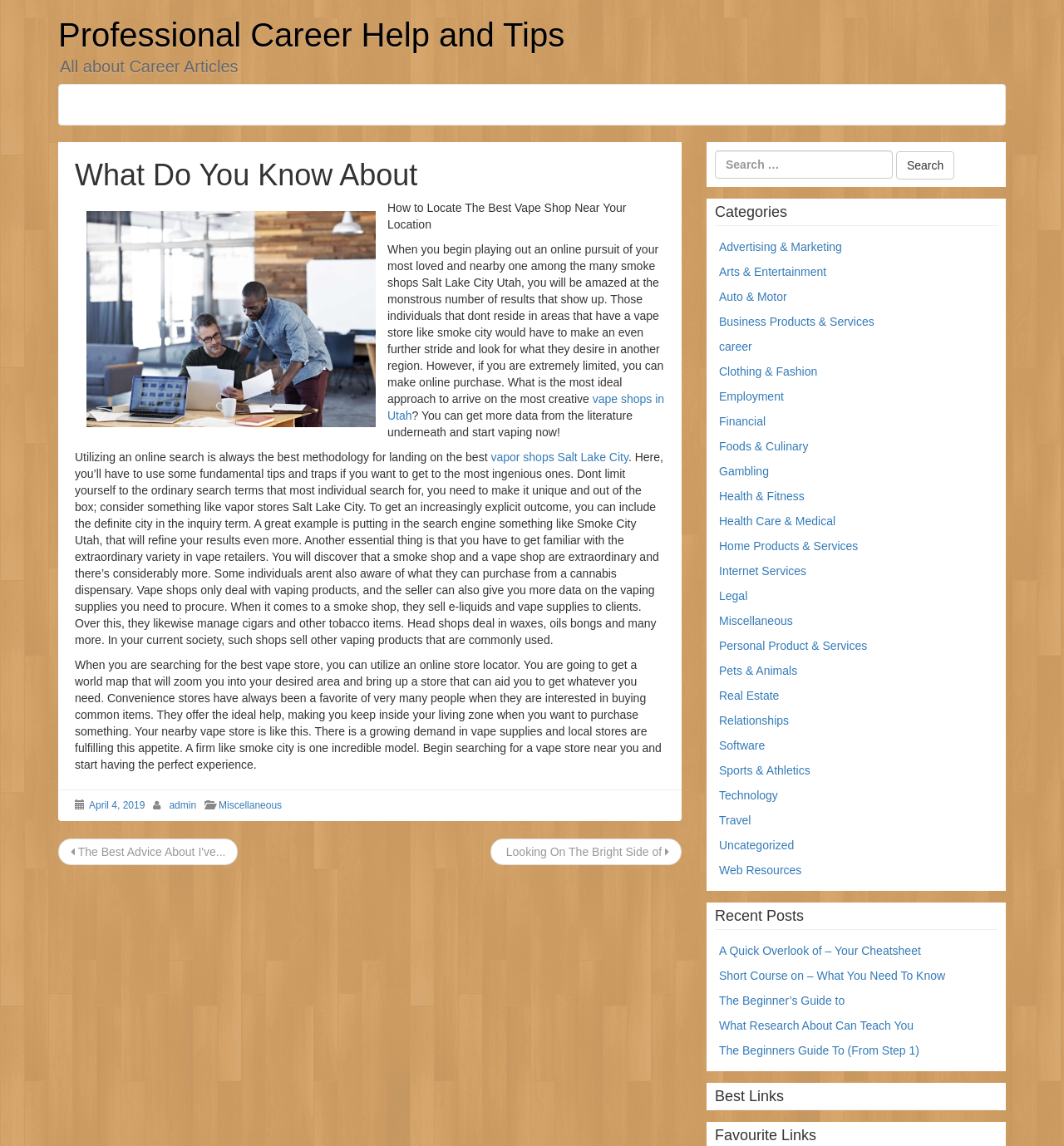Find the bounding box coordinates of the element you need to click on to perform this action: 'Read the article about locating the best vape shop near your location'. The coordinates should be represented by four float values between 0 and 1, in the format [left, top, right, bottom].

[0.364, 0.175, 0.589, 0.201]